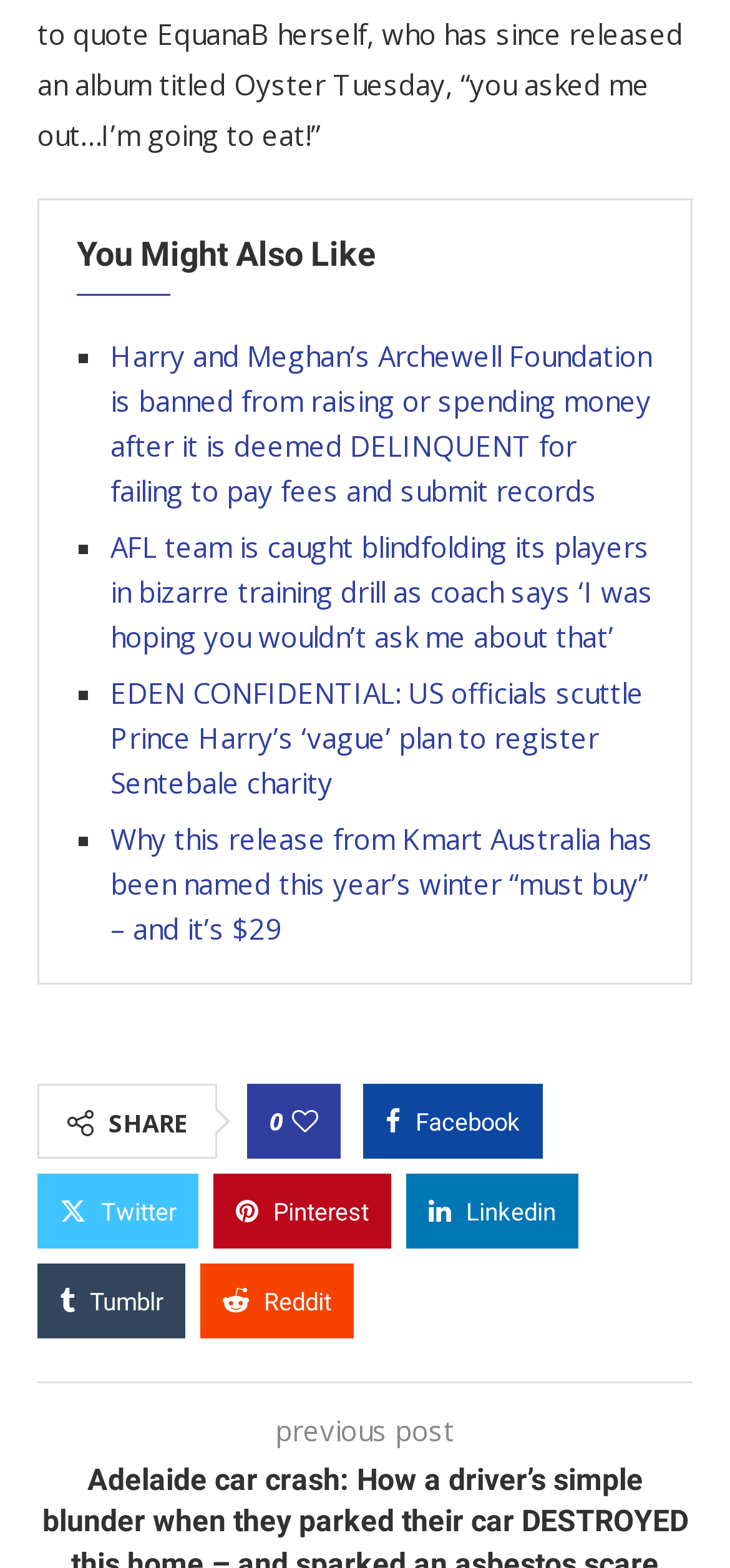Please answer the following question using a single word or phrase: 
What is the text of the first link in the 'You Might Also Like' section?

Harry and Meghan’s Archewell Foundation is banned from raising or spending money after it is deemed DELINQUENT for failing to pay fees and submit records